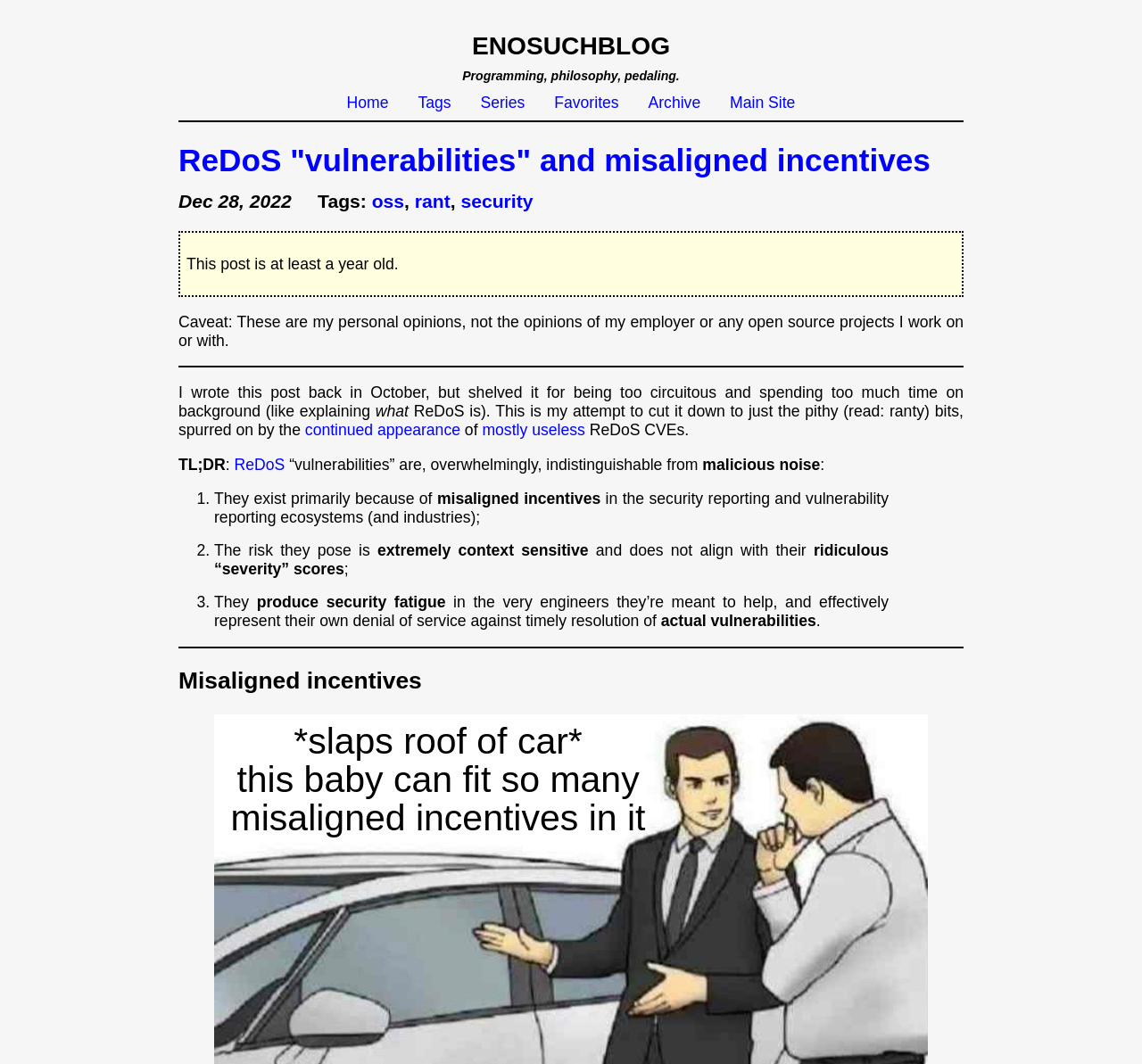What is the topic of the post? Based on the screenshot, please respond with a single word or phrase.

ReDoS vulnerabilities